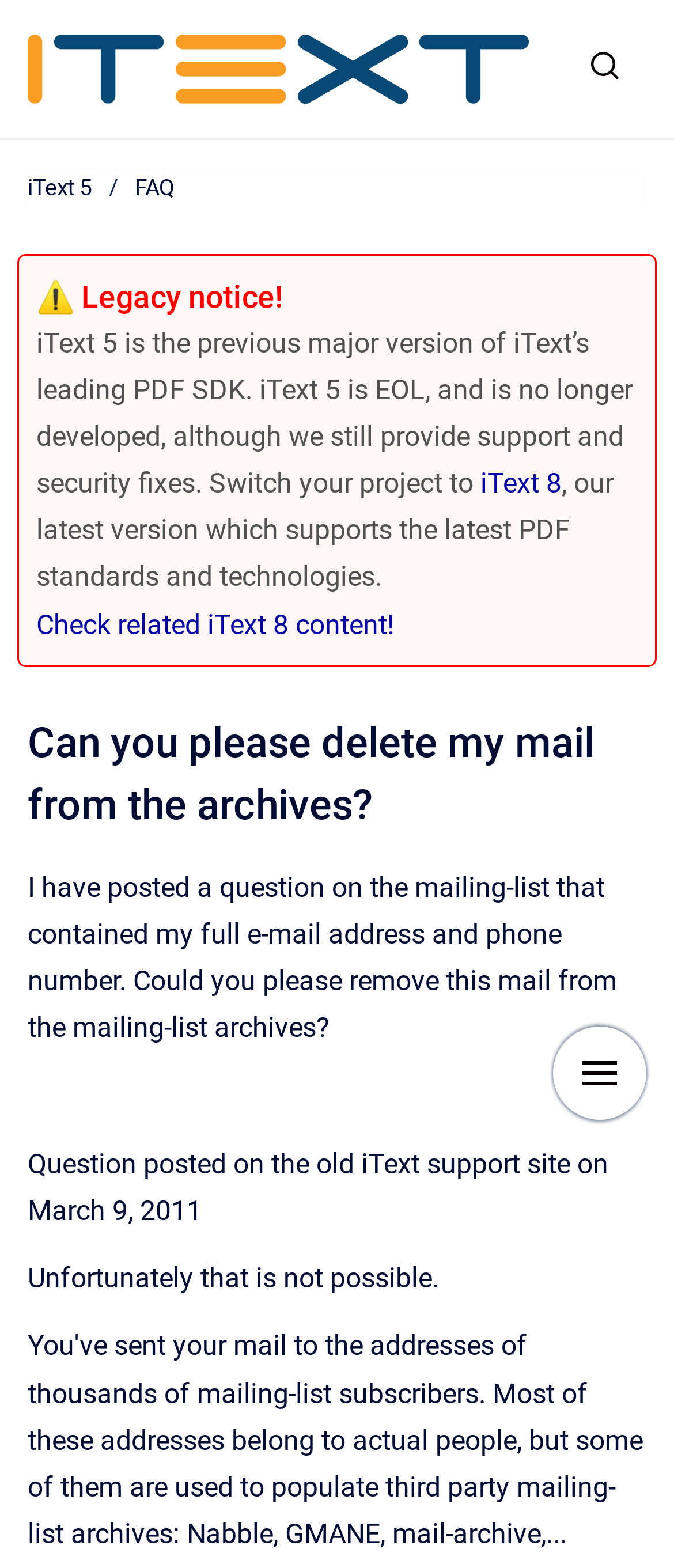Can you find and provide the main heading text of this webpage?

Can you please delete my mail from the archives?